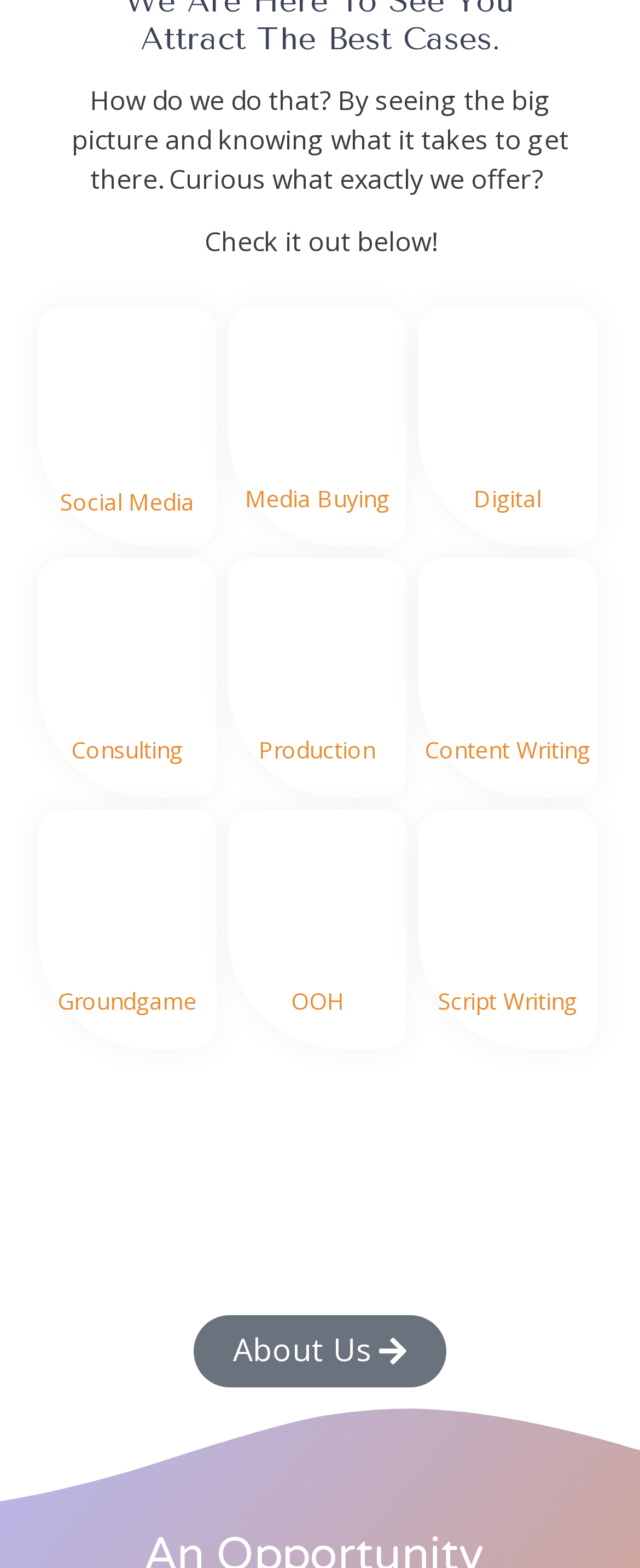Provide the bounding box coordinates, formatted as (top-left x, top-left y, bottom-right x, bottom-right y), with all values being floating point numbers between 0 and 1. Identify the bounding box of the UI element that matches the description: Social Media​​

[0.093, 0.31, 0.304, 0.33]